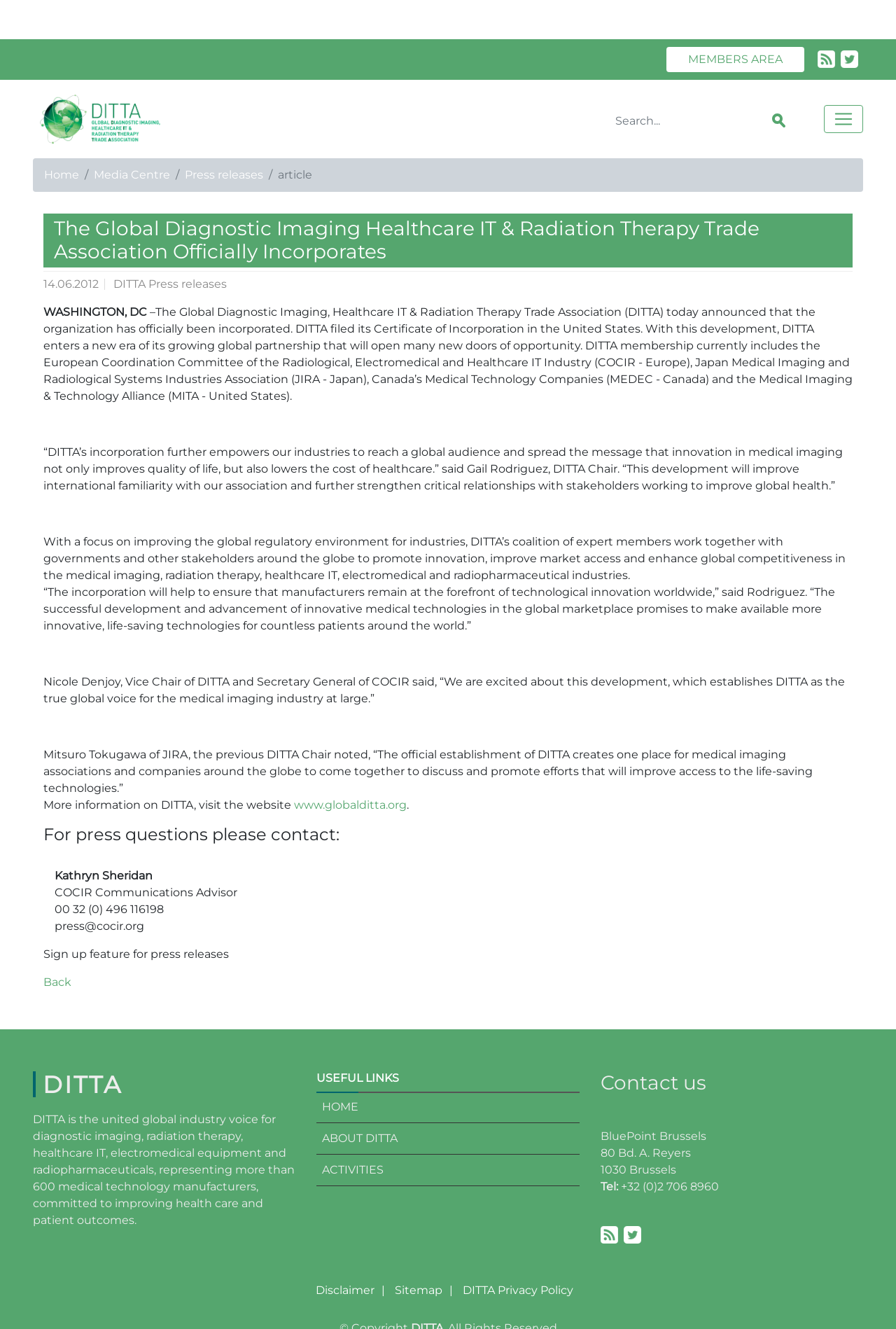Show the bounding box coordinates of the element that should be clicked to complete the task: "Read press releases".

[0.206, 0.126, 0.294, 0.136]